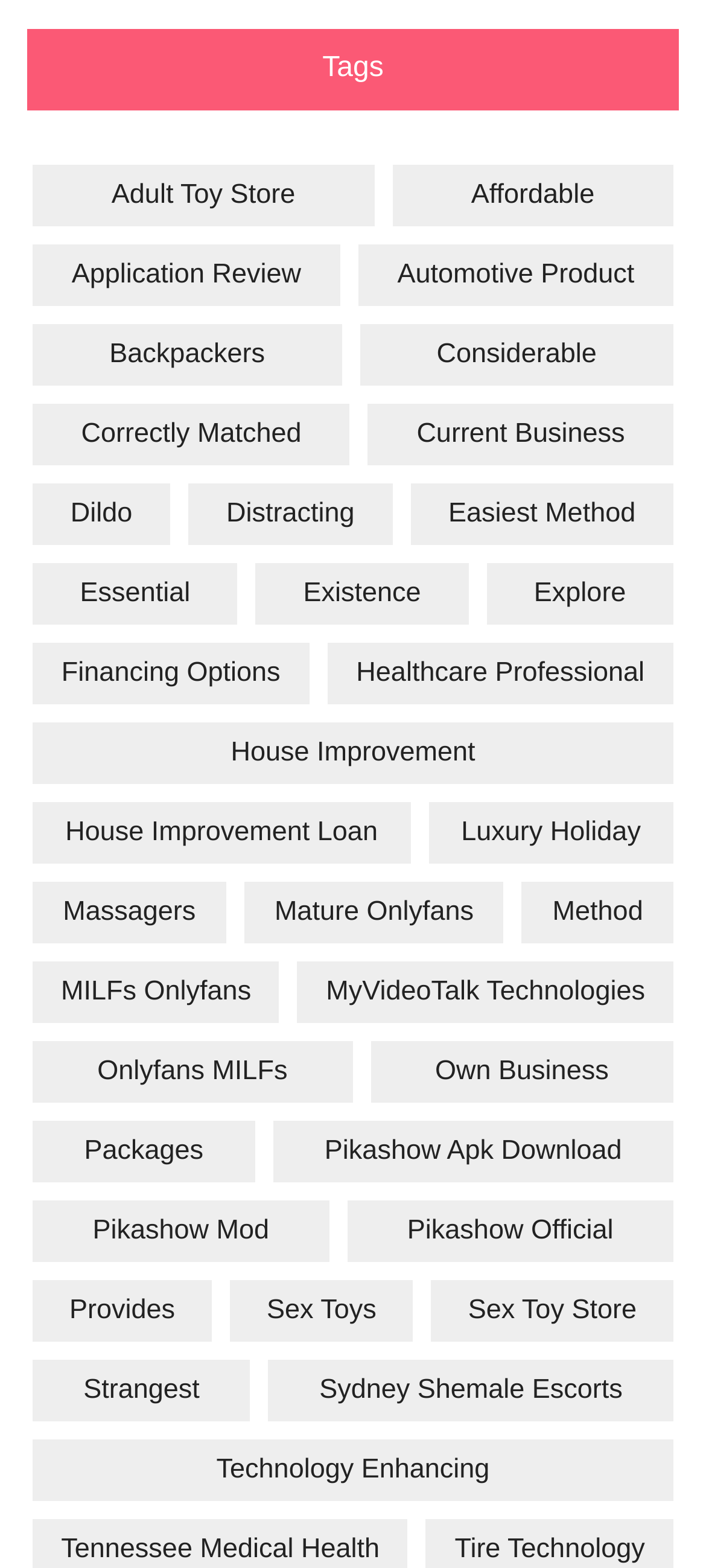How many links have the word 'pikashow' in their text?
Using the screenshot, give a one-word or short phrase answer.

3